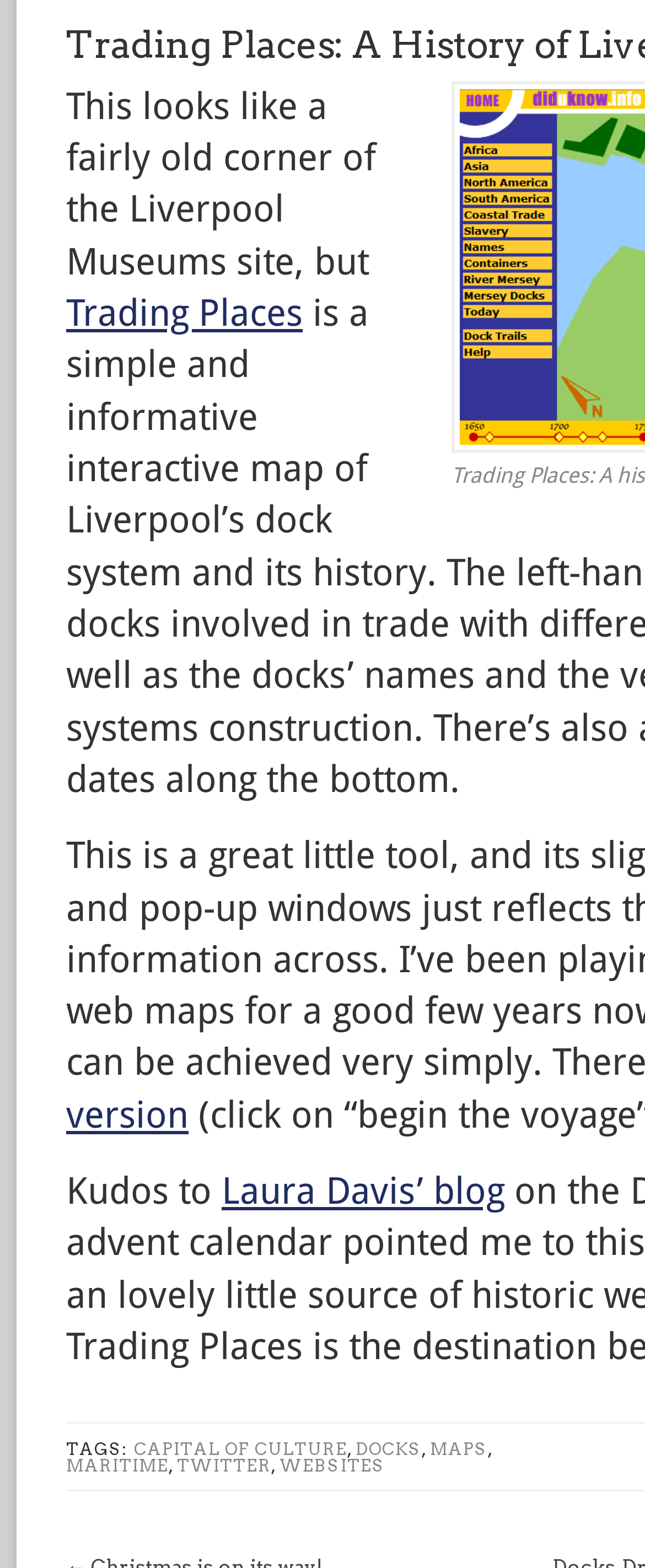Extract the bounding box of the UI element described as: "Menu".

None